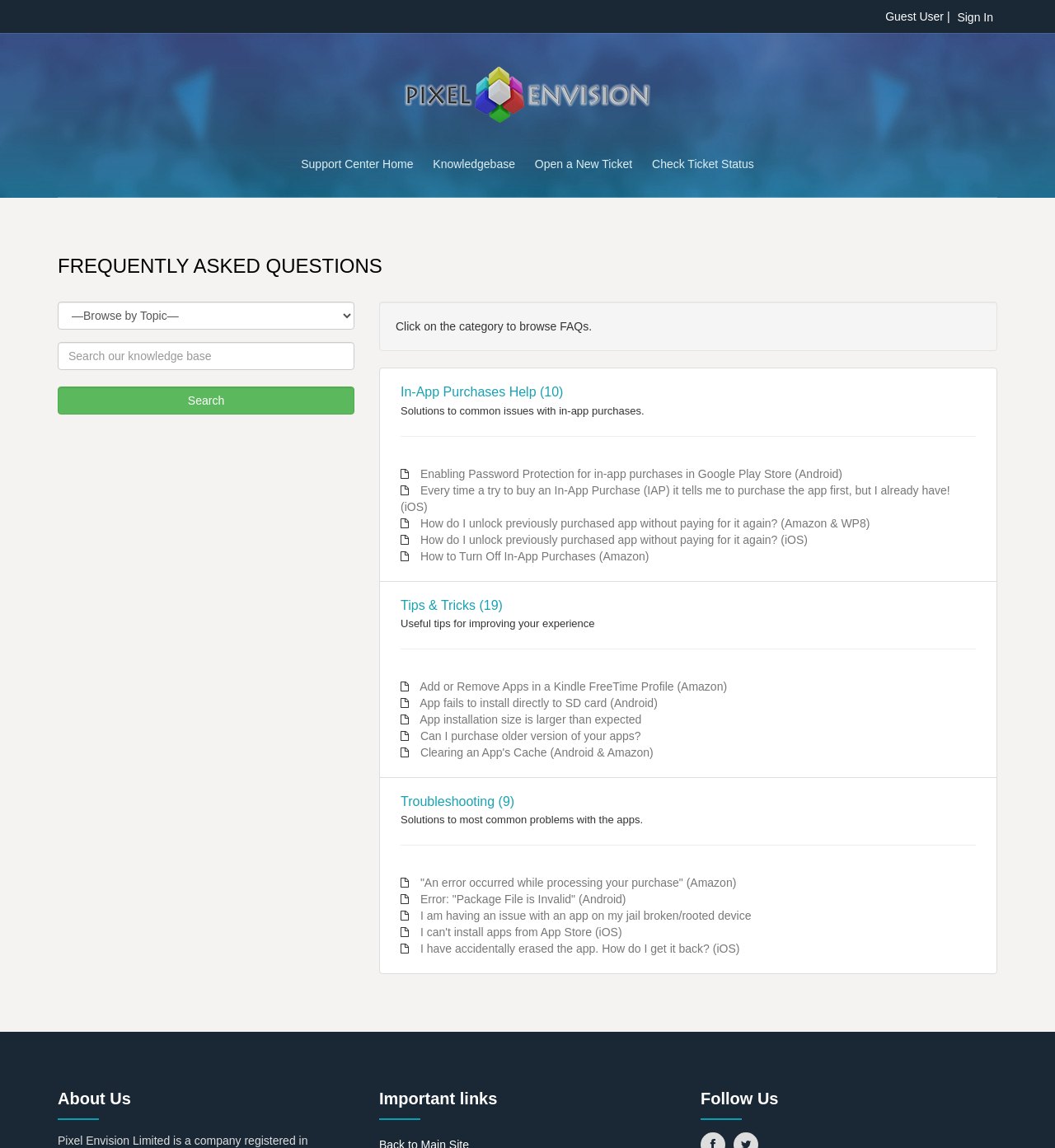What is the purpose of this webpage?
Using the screenshot, give a one-word or short phrase answer.

Customer support